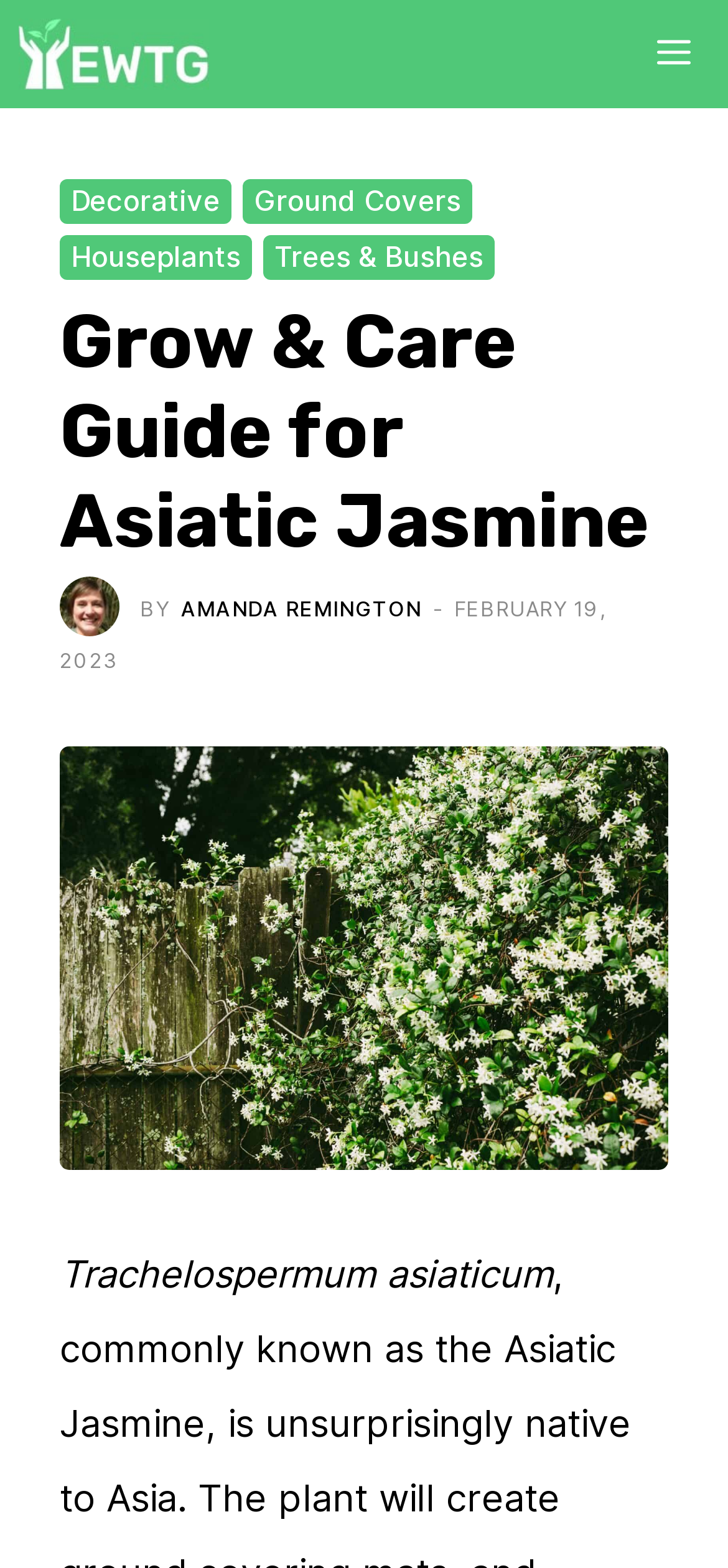What is the category of the article under?
Based on the screenshot, respond with a single word or phrase.

Ground Covers